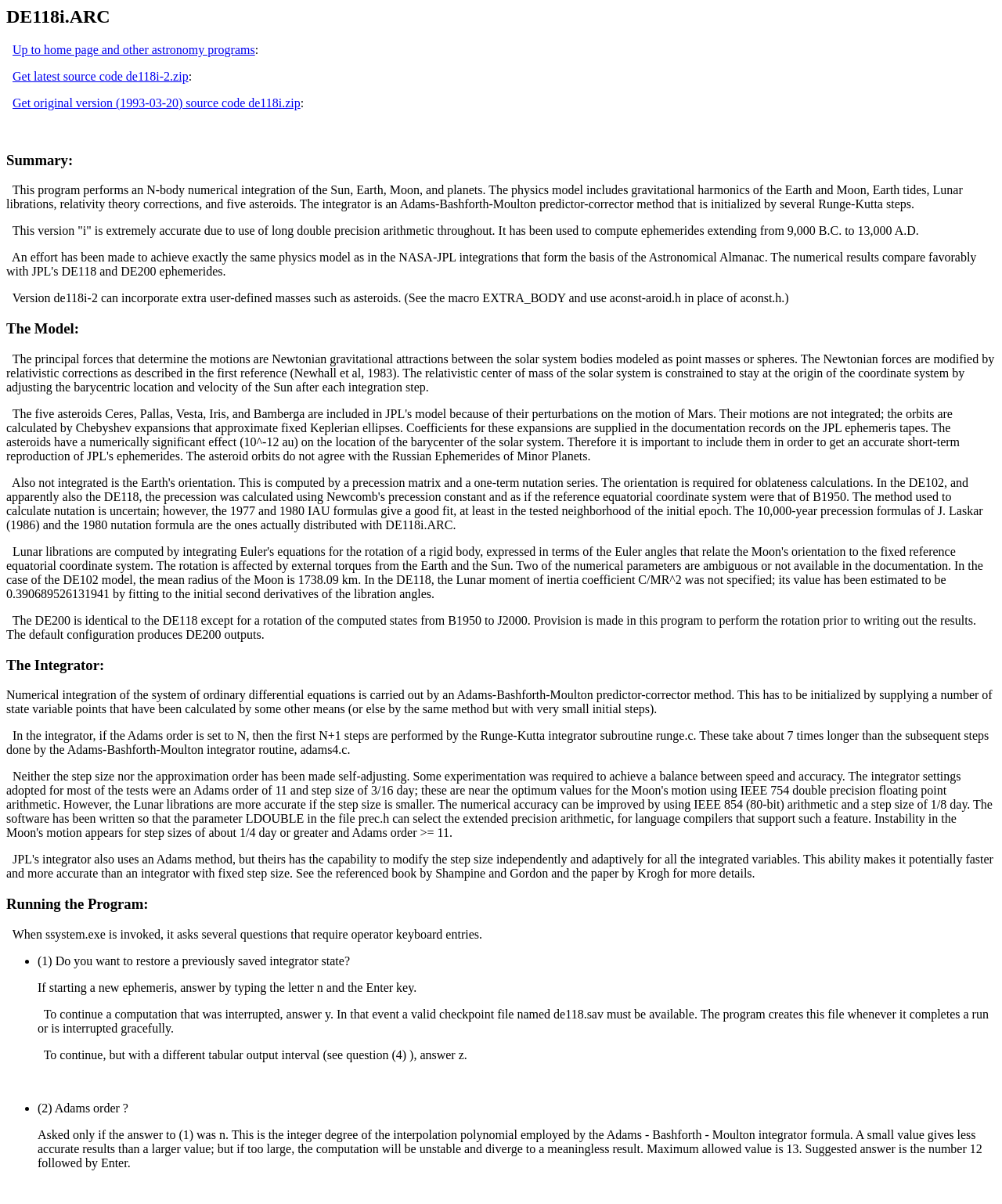What is the purpose of this program?
Answer the question with detailed information derived from the image.

Based on the webpage, this program performs an N-body numerical integration of the Sun, Earth, Moon, and planets, taking into account various physical forces and corrections, and can be used to compute ephemerides.